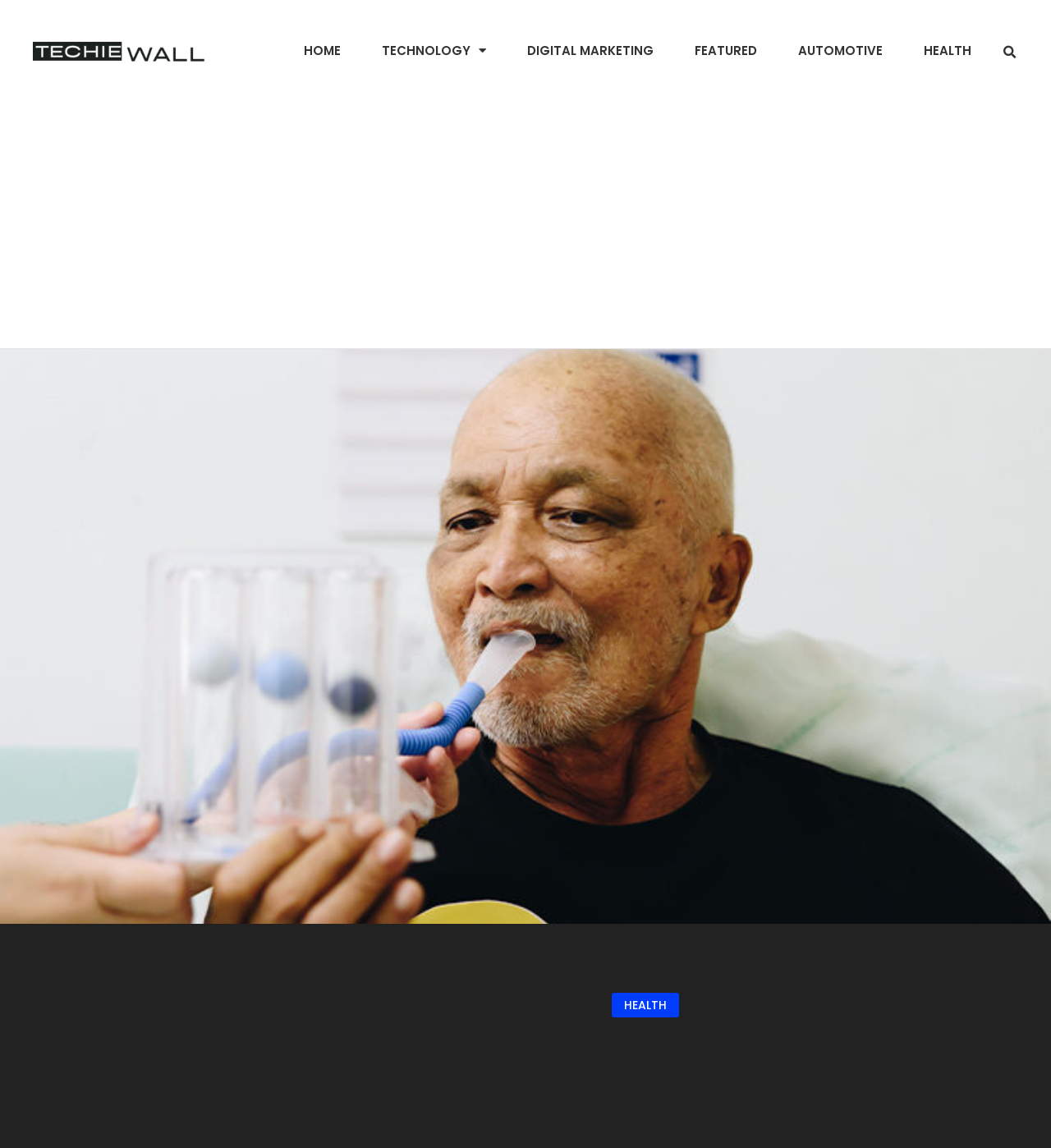What is the purpose of the search bar?
Based on the image, answer the question in a detailed manner.

The search bar is located at the top right corner of the webpage, and it has a button labeled as 'Search'. This suggests that the purpose of the search bar is to allow users to search for specific content within the website.